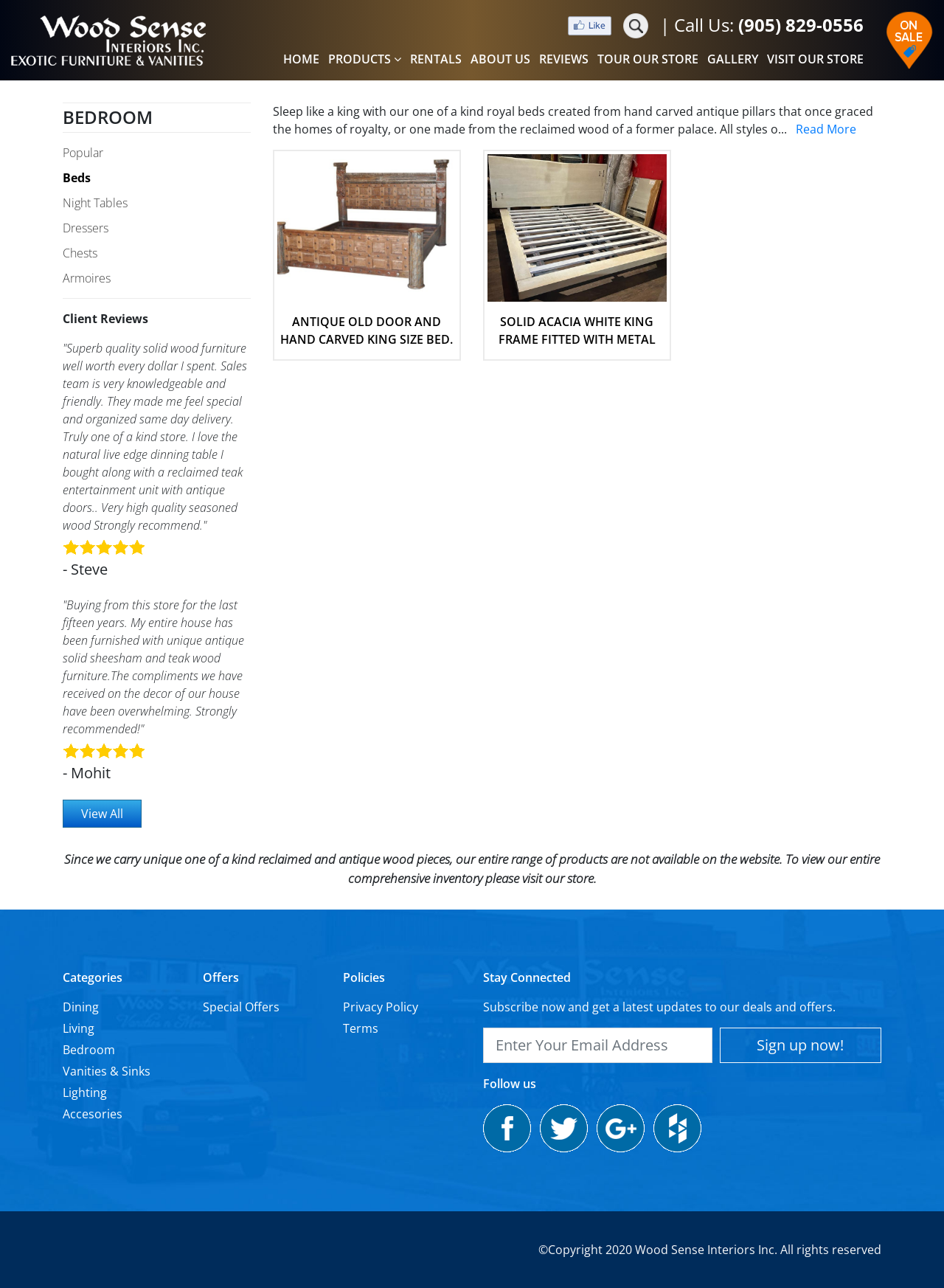Using the element description: "Sign up now!", determine the bounding box coordinates. The coordinates should be in the format [left, top, right, bottom], with values between 0 and 1.

[0.762, 0.798, 0.934, 0.825]